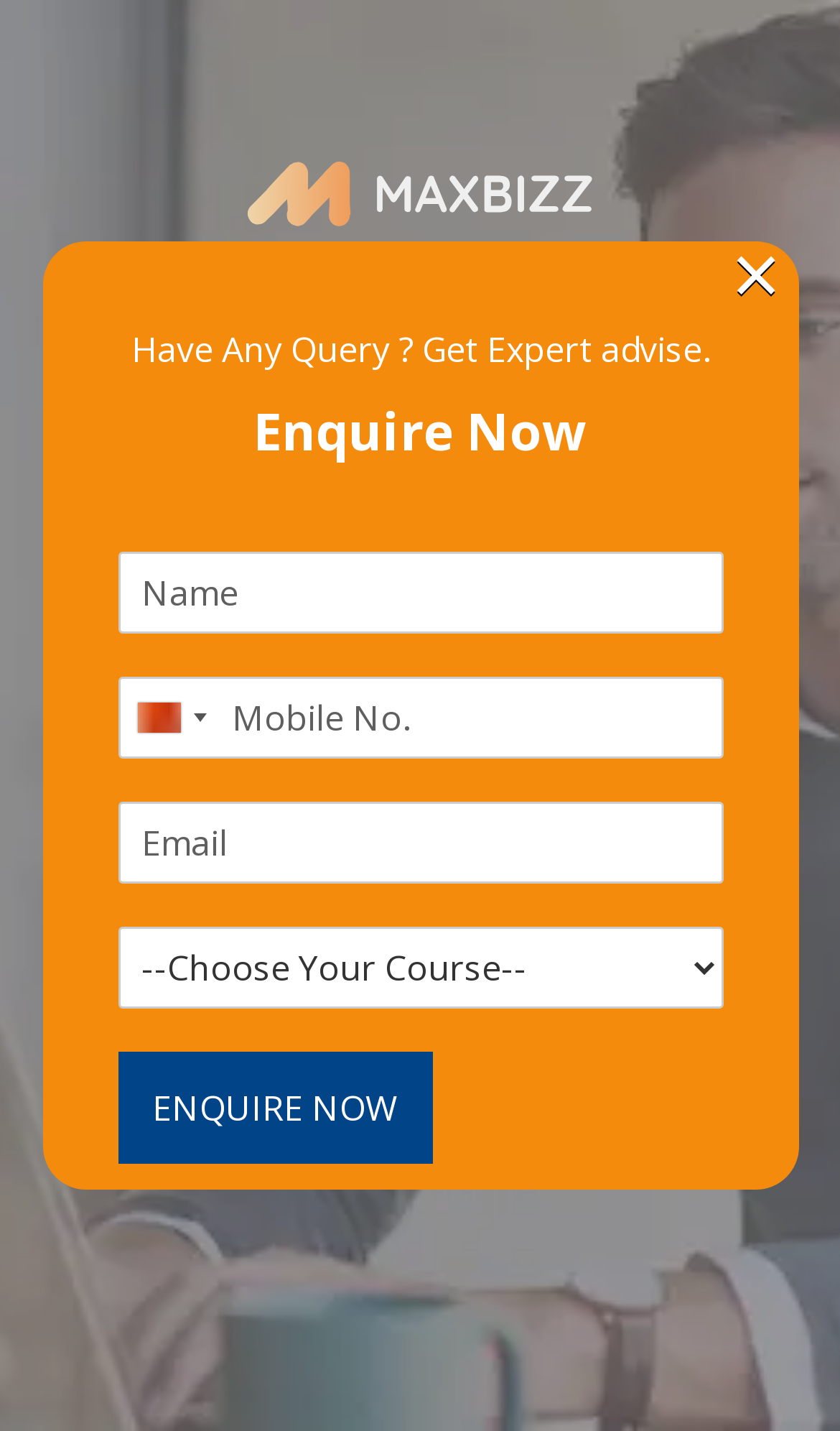Give a detailed account of the webpage's layout and content.

This webpage is a "Page not found" error page from LPU. At the top, there is a large "404" image, followed by two headings: "404" and "Sorry! Page Not Found!". Below these headings, there is a paragraph of text explaining that the page does not exist and suggesting to return to the site's homepage.

On the left side of the page, there is a search box with a search icon and a placeholder text "Search for:". Below the search box, there is a prominent button "TAKE ME HOME" that likely directs the user back to the homepage.

On the right side of the page, there is a section with a heading "Have Any Query? Get Expert advise." and a button "Enquire Now". Below this section, there is a form with several input fields, including "Name", "Mobile No.", "Email", and a dropdown menu. The form also has a prominent "ENQUIRE NOW" button.

At the top-right corner of the page, there is a small "×" link, likely used to close a notification or a popup.